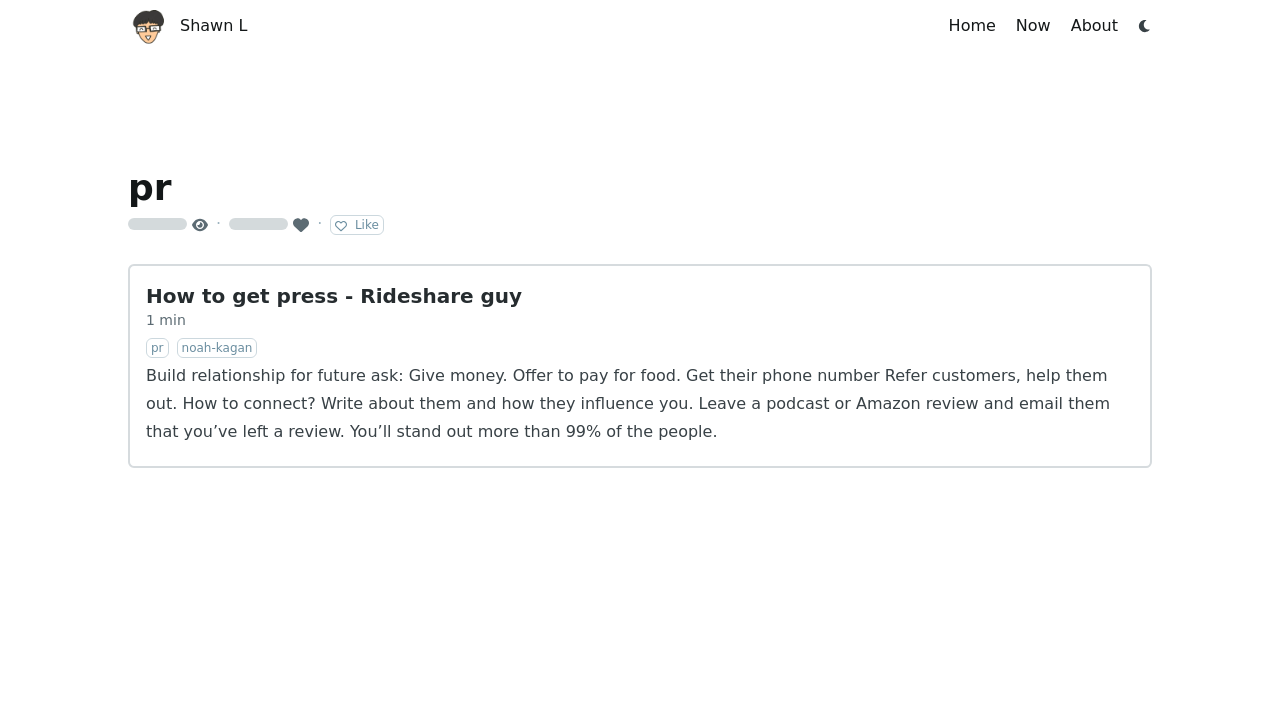What is the topic of the post?
Utilize the image to construct a detailed and well-explained answer.

The topic of the post can be found in the link with the long text description, which starts with 'How to get press - Rideshare guy 1 min pr noah-kagan'.